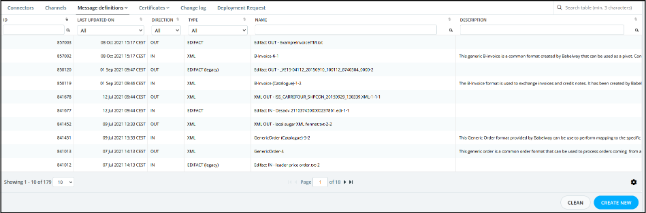What can users do with message definitions in this section?
Please provide a comprehensive answer based on the visual information in the image.

The 'Message definitions' section provides users with the ability to manage message definitions effectively. Users can edit existing message definitions or create new ones, ensuring that their message definitions are up-to-date and accurate.